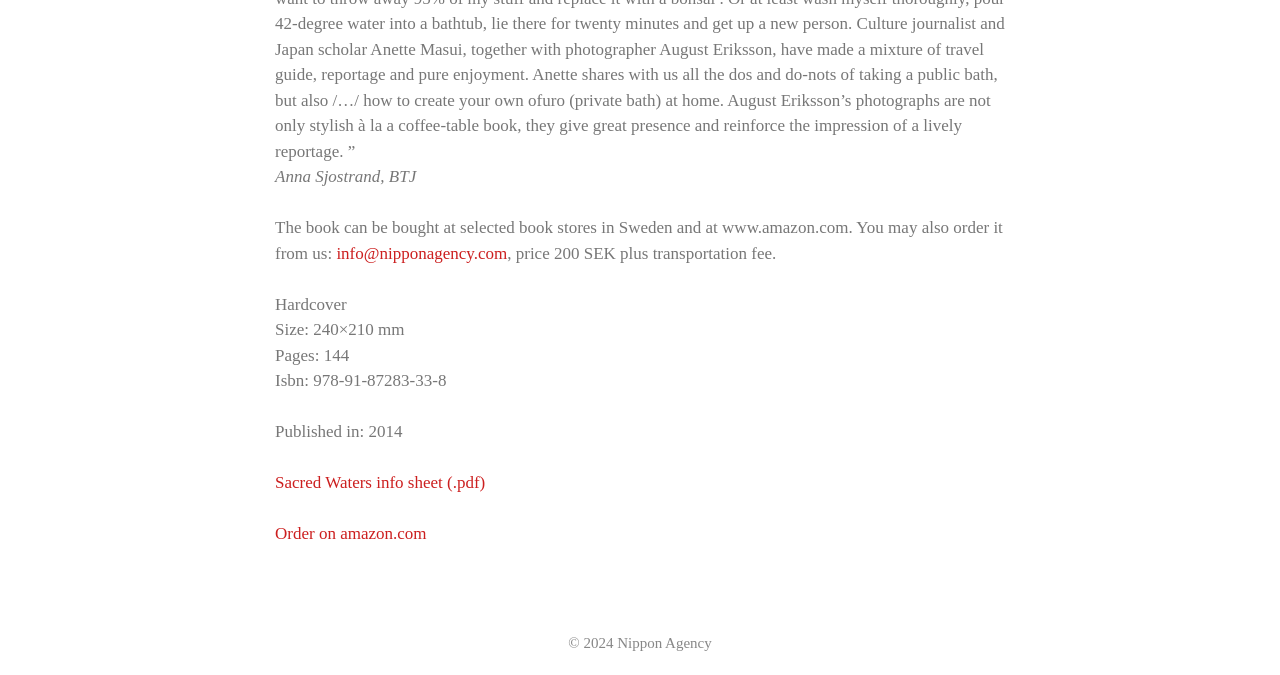What is the price of the book?
Please provide a single word or phrase as your answer based on the image.

200 SEK plus transportation fee